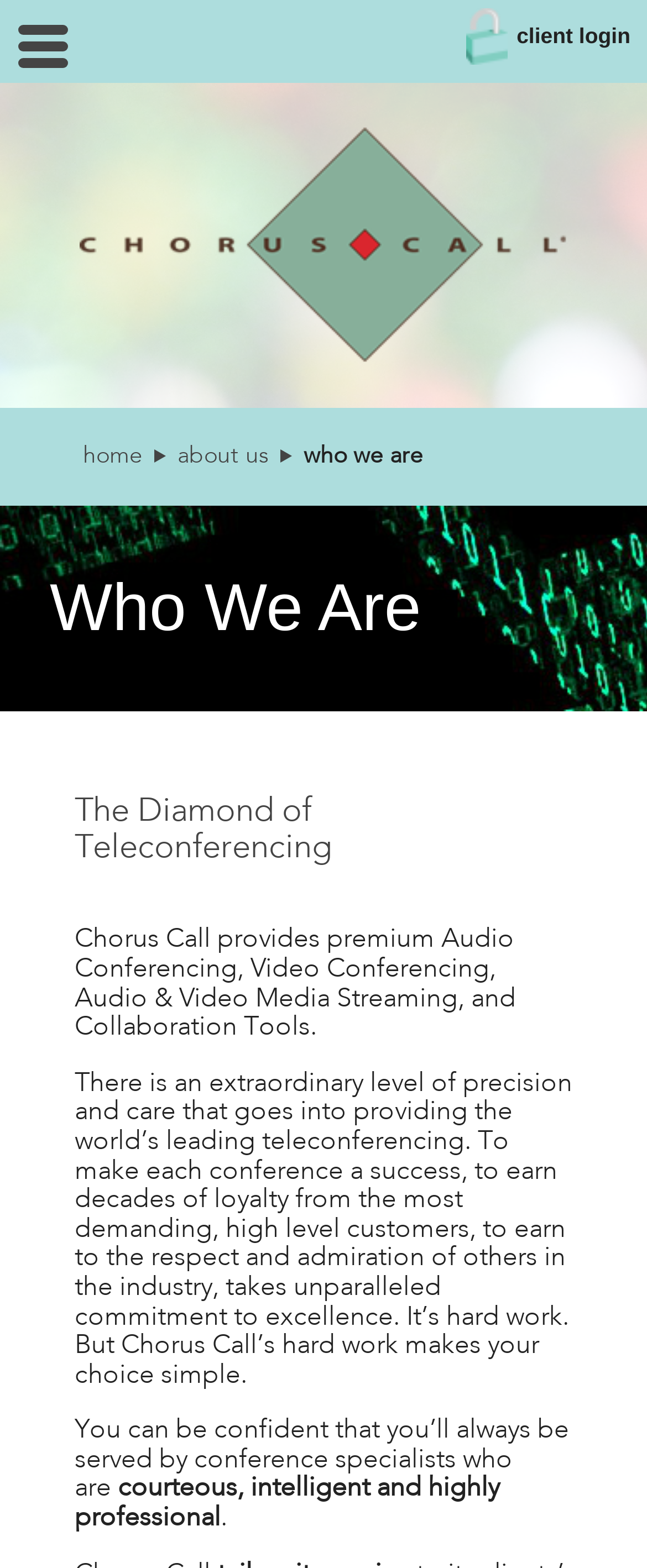What is the main service provided by Chorus Call?
Please give a well-detailed answer to the question.

The main service provided by Chorus Call can be inferred from the StaticText element with bounding box coordinates [0.115, 0.592, 0.797, 0.664] which mentions 'Audio Conferencing, Video Conferencing, Audio & Video Media Streaming, and Collaboration Tools'. This suggests that the company is primarily involved in teleconferencing services.